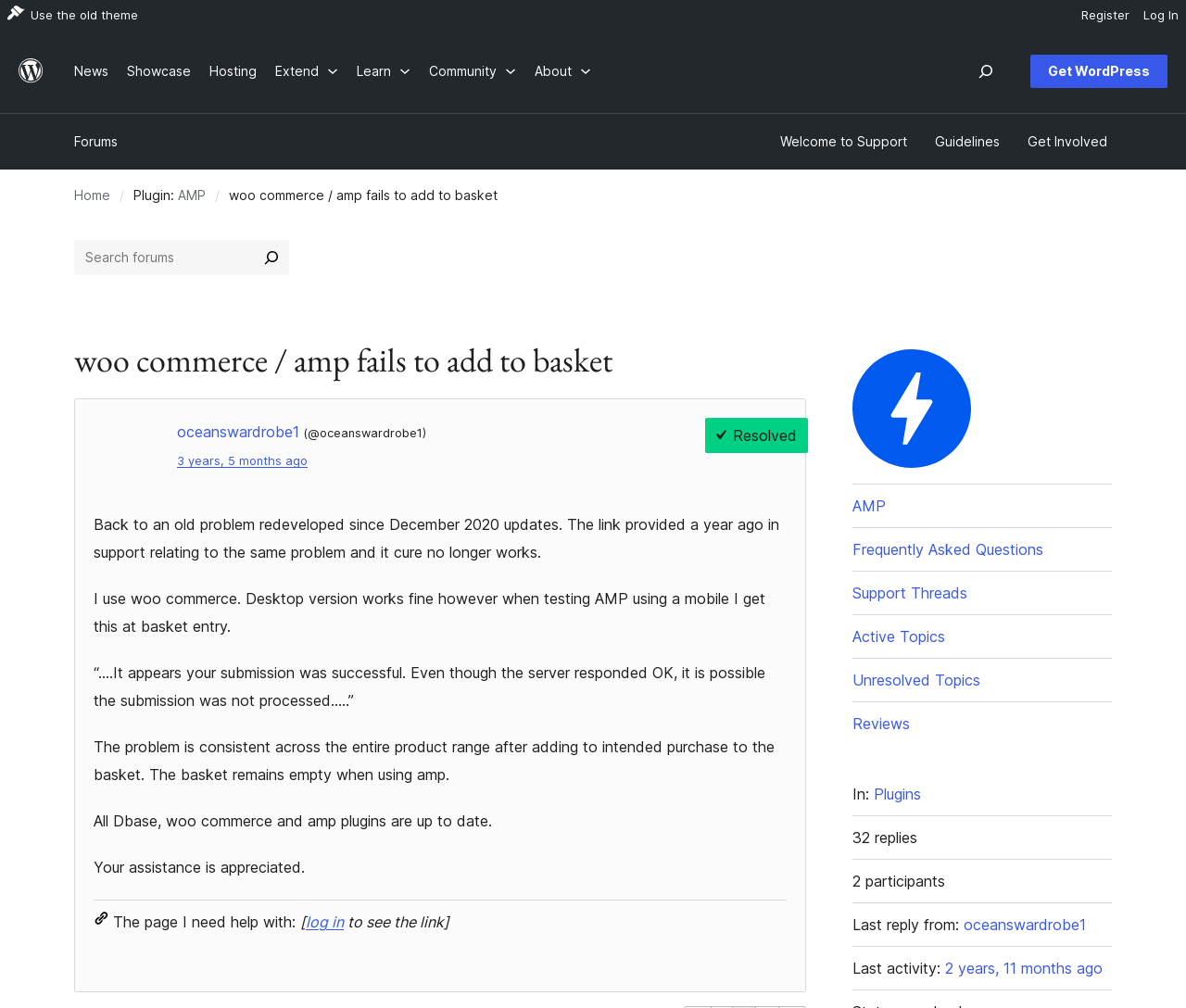Generate the text content of the main heading of the webpage.

woo commerce / amp fails to add to basket